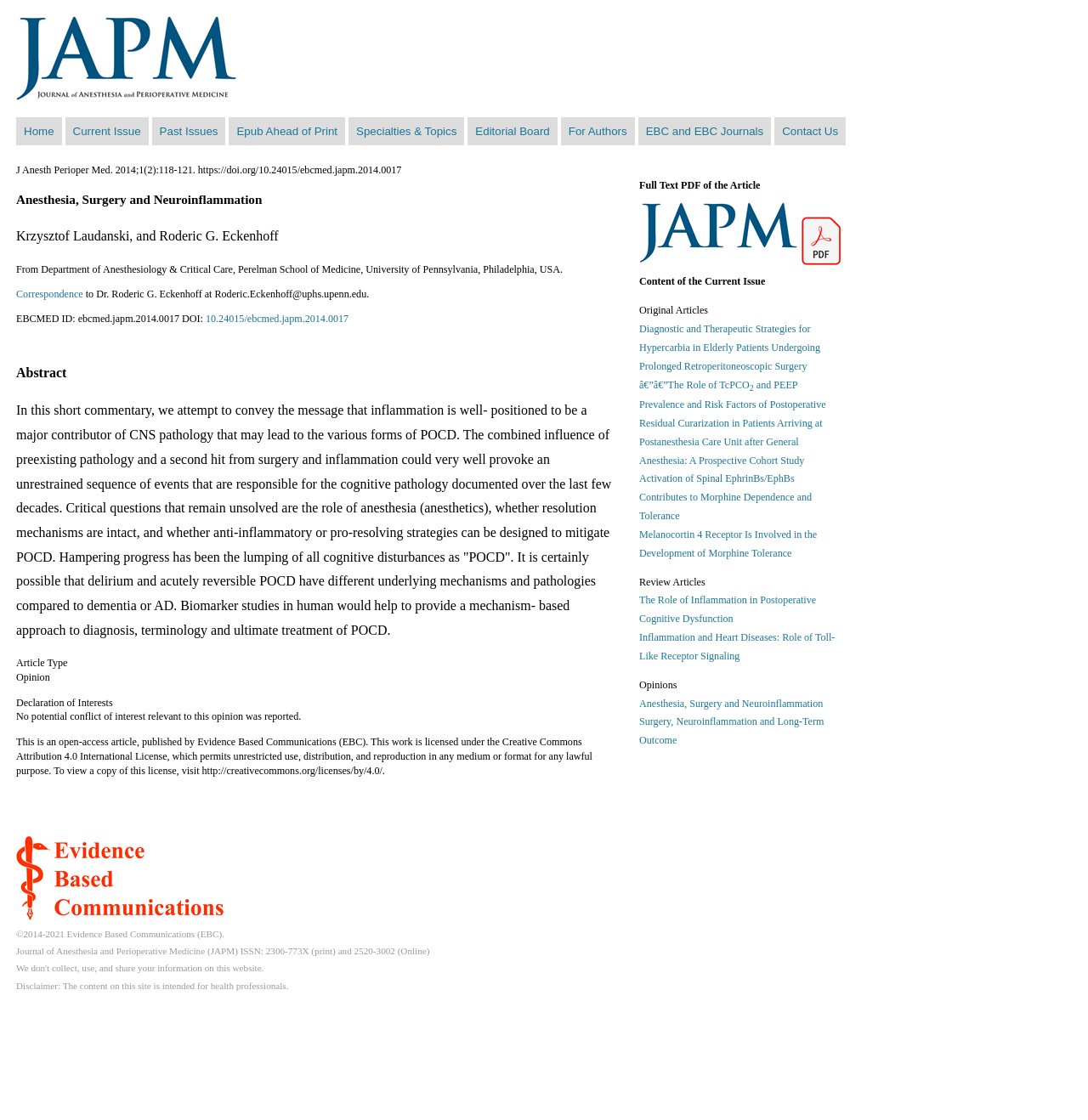What is the title of the current issue?
Based on the image, answer the question with a single word or brief phrase.

Anesthesia, Surgery and Neuroinflammation